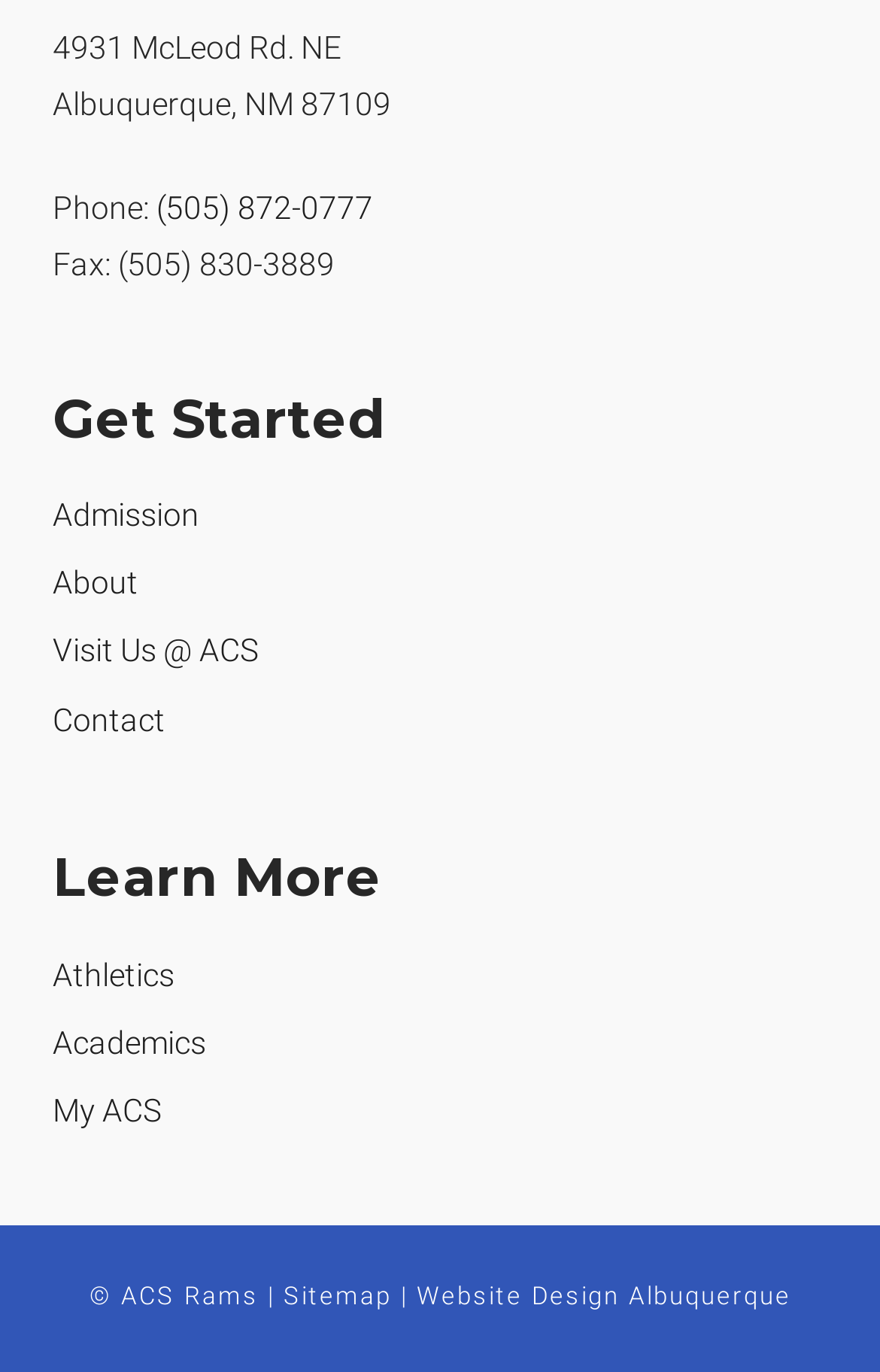Locate the bounding box coordinates of the element's region that should be clicked to carry out the following instruction: "Learn about admission". The coordinates need to be four float numbers between 0 and 1, i.e., [left, top, right, bottom].

[0.06, 0.367, 0.227, 0.387]